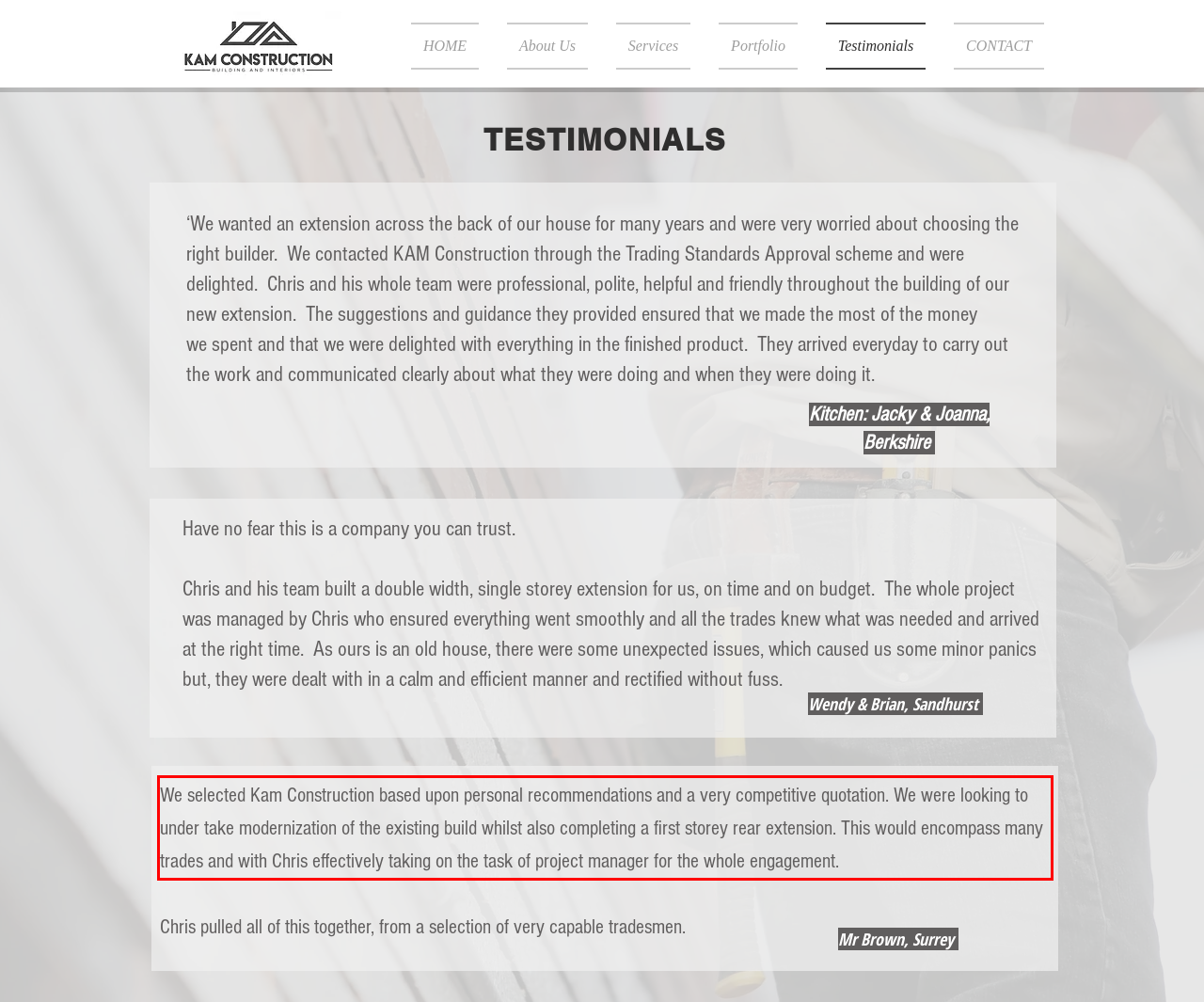Please examine the screenshot of the webpage and read the text present within the red rectangle bounding box.

We selected Kam Construction based upon personal recommendations and a very competitive quotation. We were looking to under take modernization of the existing build whilst also completing a first storey rear extension. This would encompass many trades and with Chris effectively taking on the task of project manager for the whole engagement.